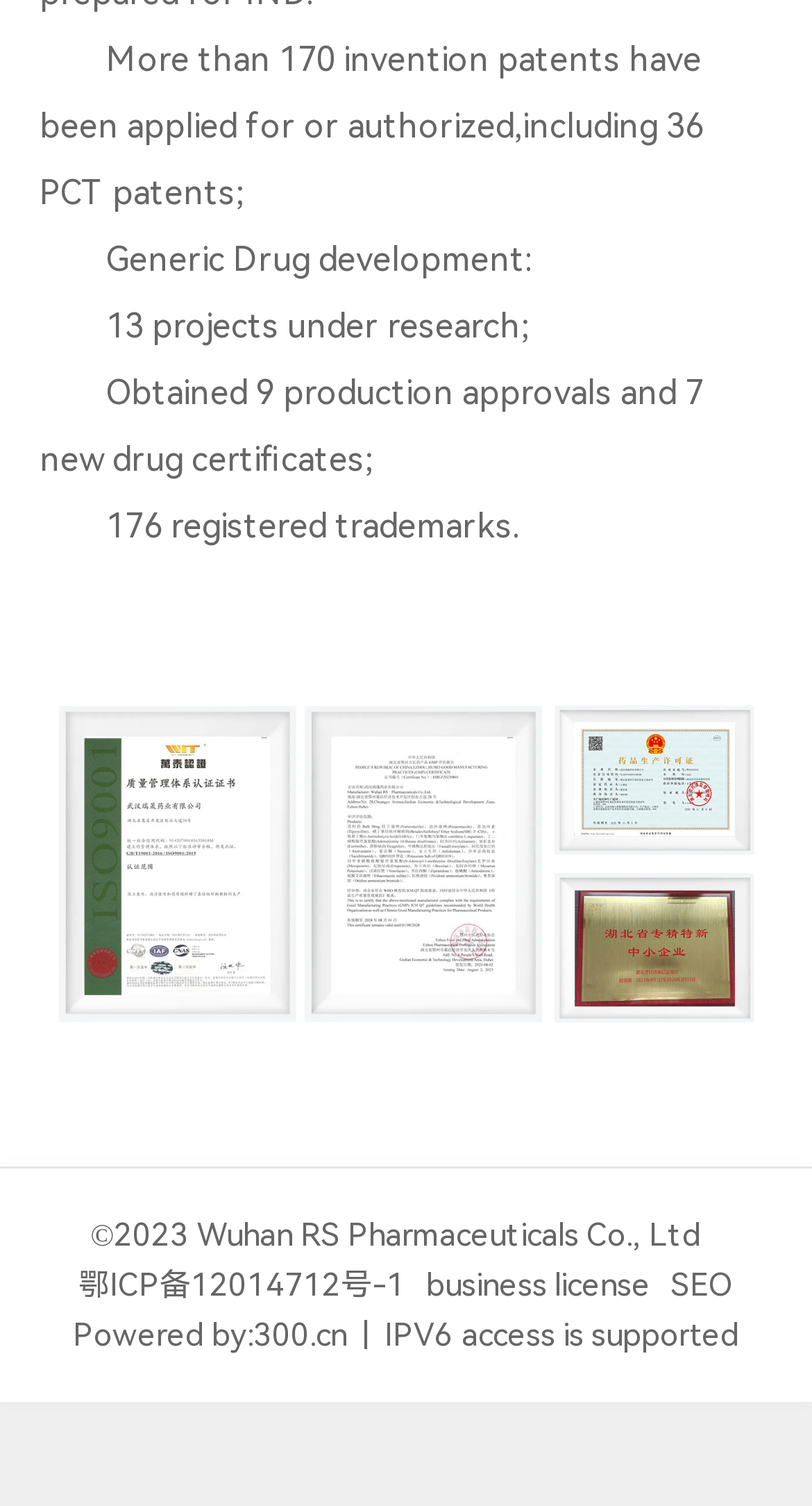What is the year of the copyright?
Please give a well-detailed answer to the question.

The answer can be found in the StaticText element at the bottom of the page, which states '©2023 Wuhan RS Pharmaceuticals Co., Ltd'